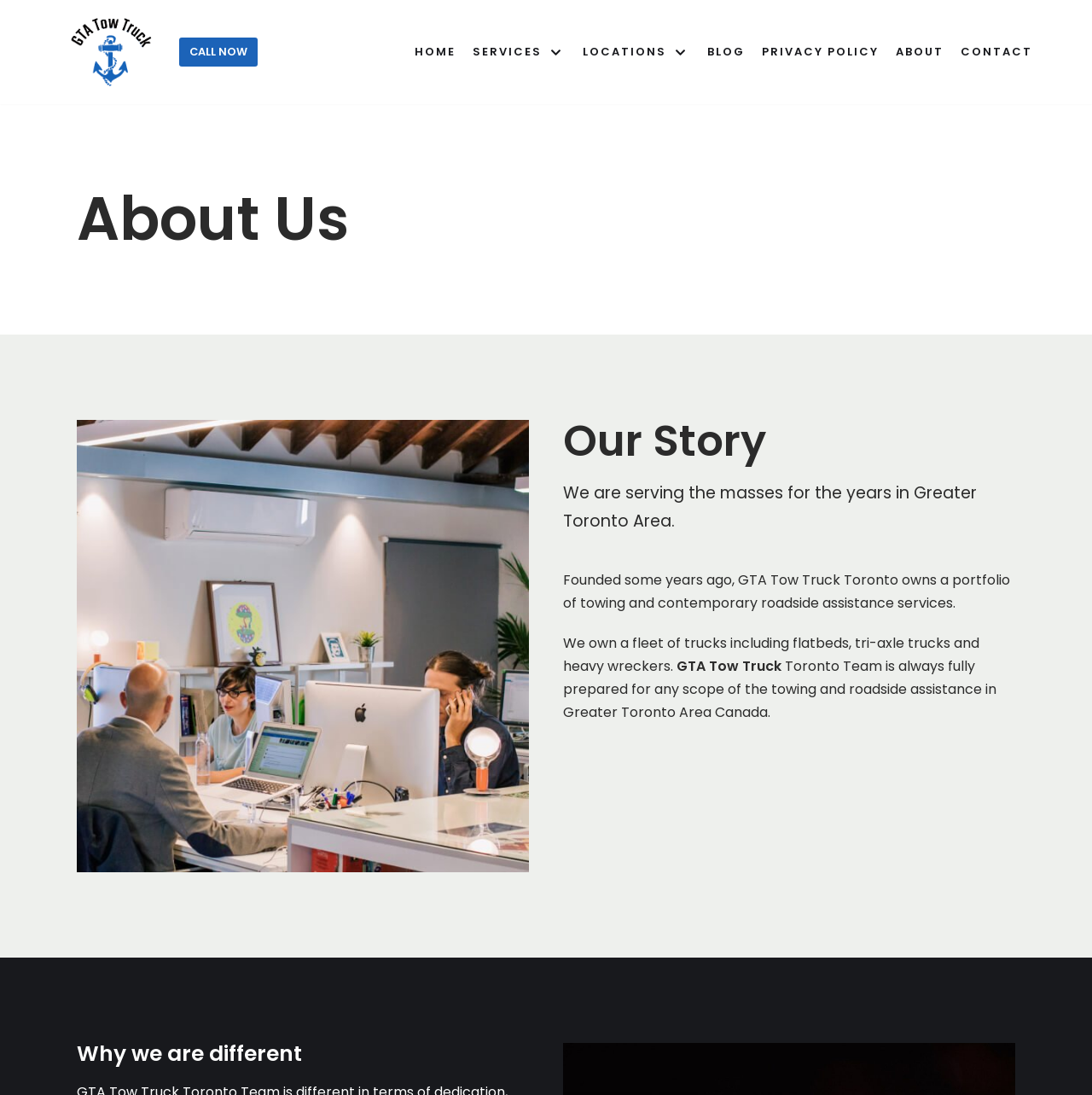From the given element description: "Latest Smart Car Tech", find the bounding box for the UI element. Provide the coordinates as four float numbers between 0 and 1, in the order [left, top, right, bottom].

None